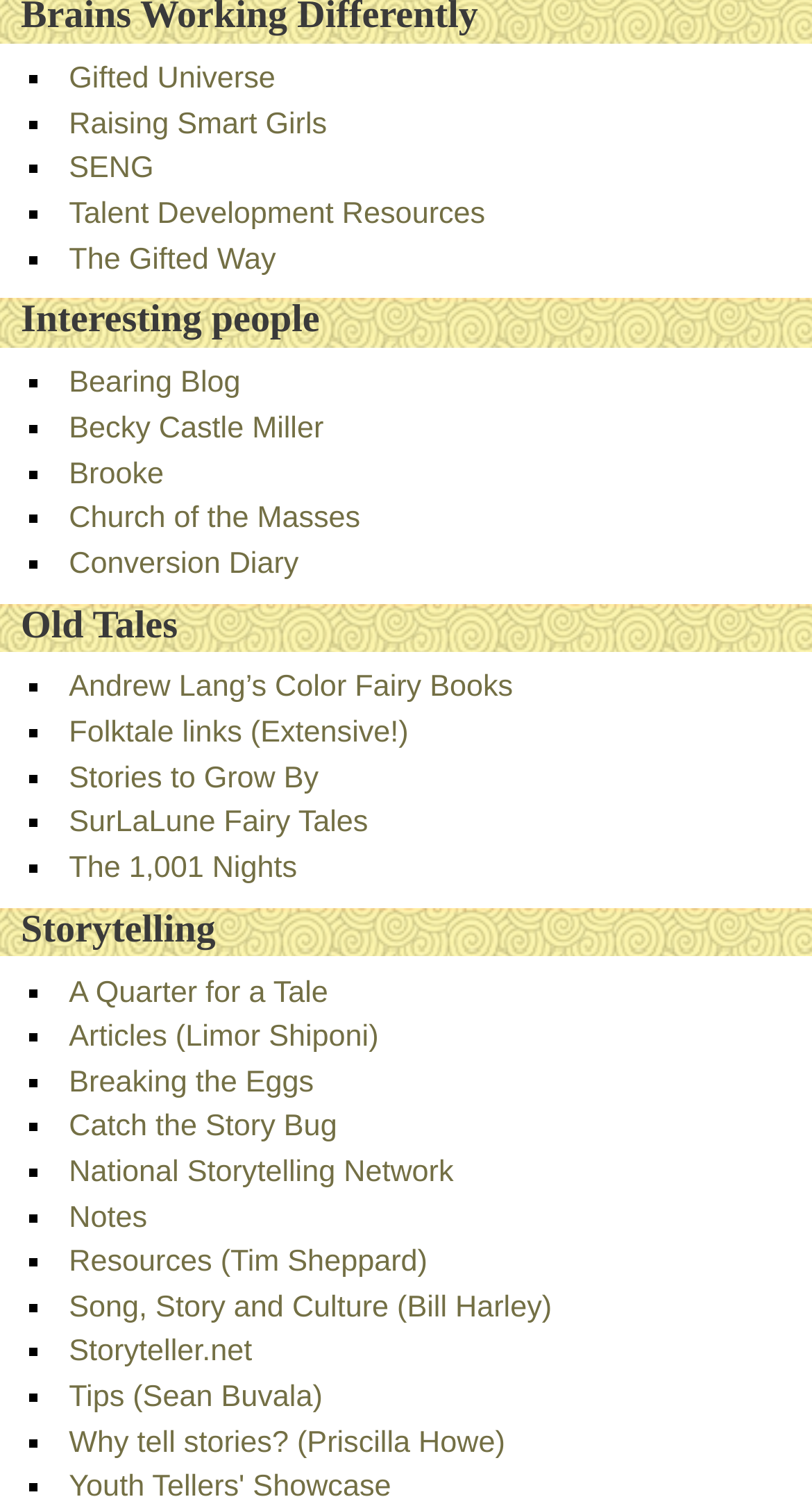How many links are under 'Interesting people'?
Look at the image and answer with only one word or phrase.

7